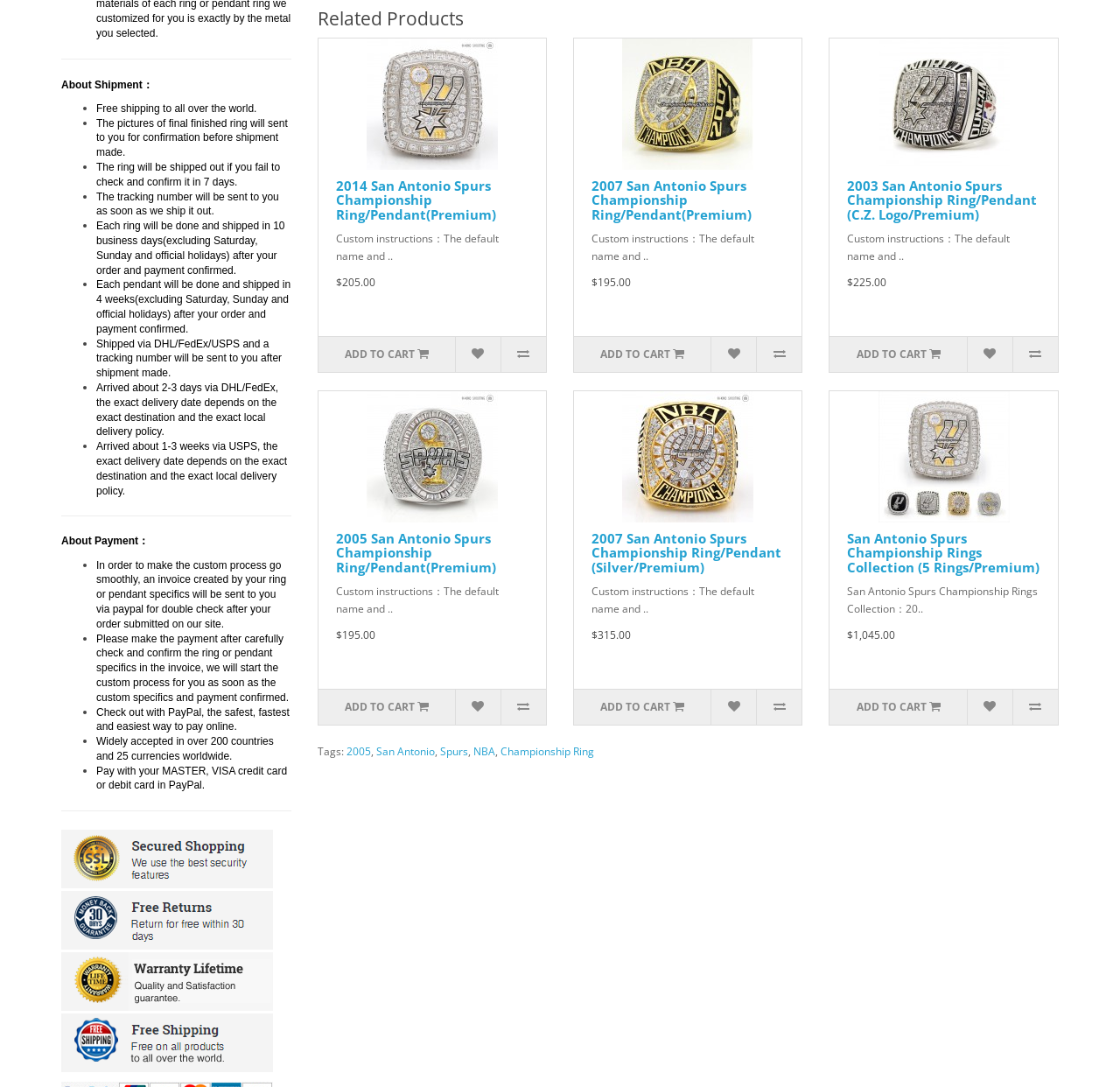Determine the bounding box coordinates (top-left x, top-left y, bottom-right x, bottom-right y) of the UI element described in the following text: Spurs

[0.393, 0.684, 0.418, 0.698]